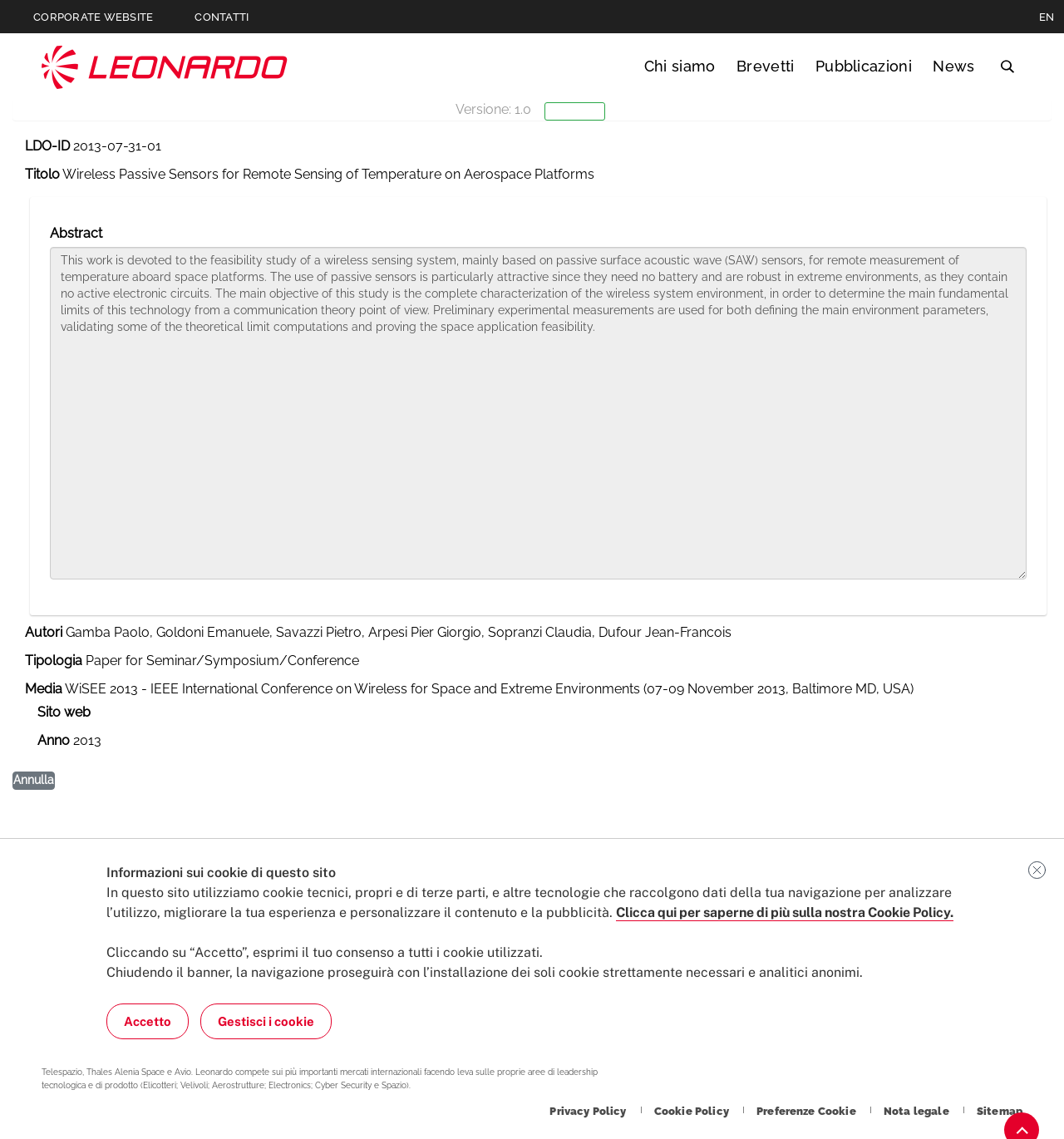Find and indicate the bounding box coordinates of the region you should select to follow the given instruction: "View publication details".

[0.047, 0.217, 0.965, 0.509]